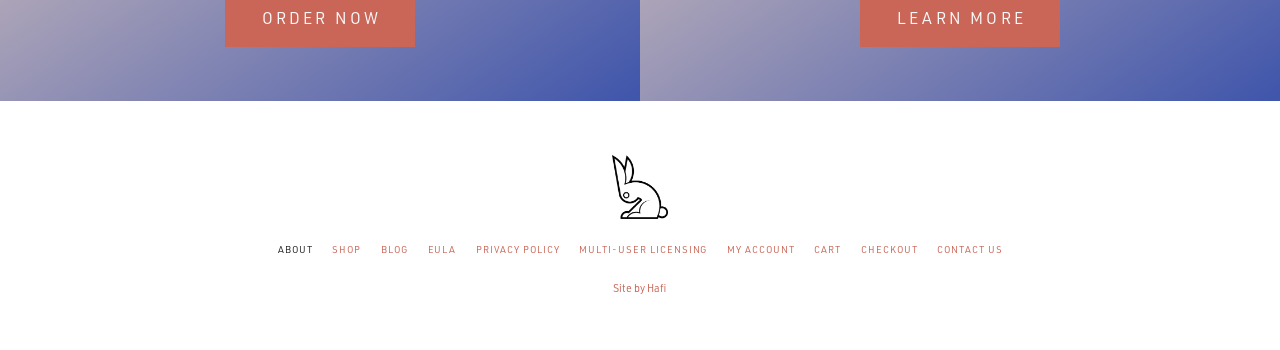Show the bounding box coordinates of the element that should be clicked to complete the task: "access my account".

[0.56, 0.67, 0.628, 0.757]